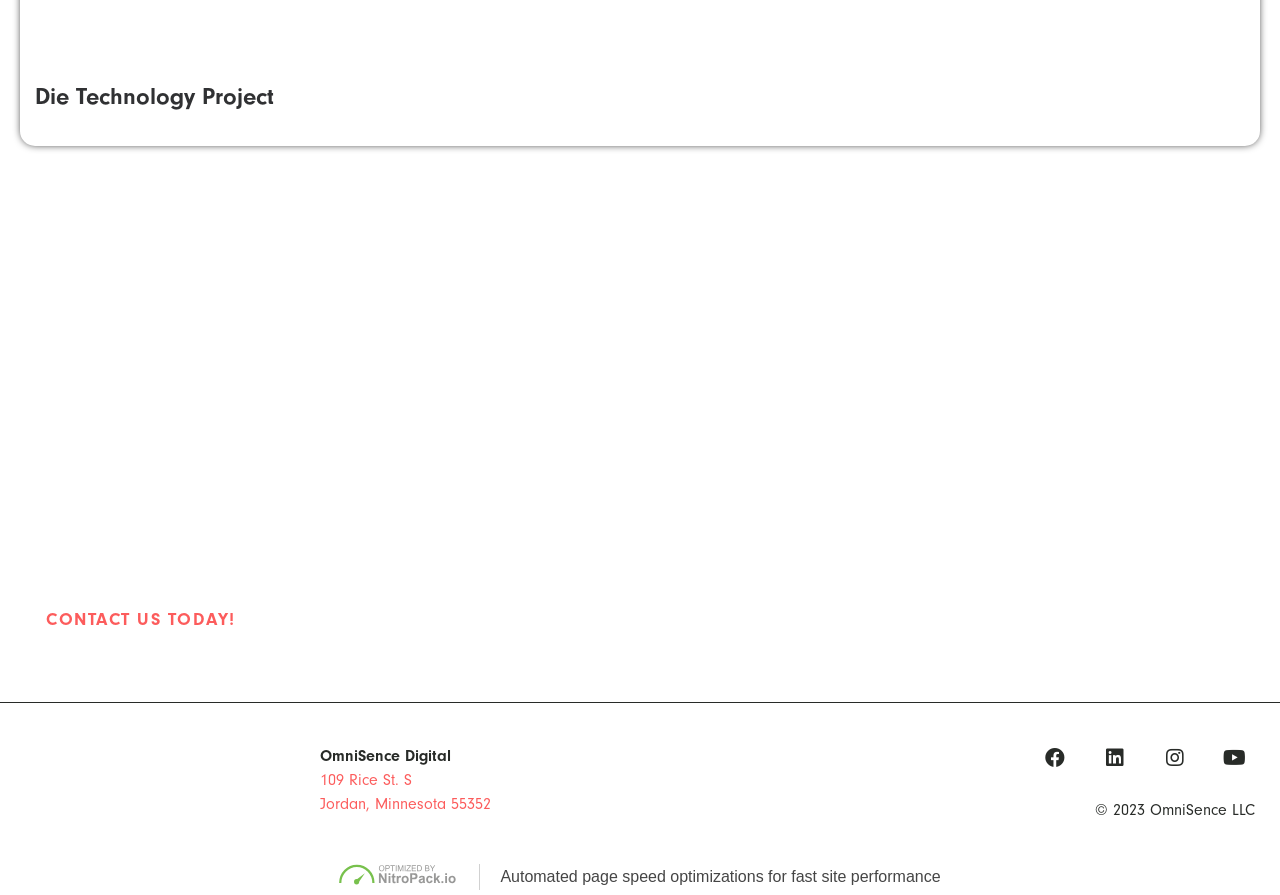Provide a short answer using a single word or phrase for the following question: 
What social media platforms does the company have?

Facebook, Linkedin, Instagram, Youtube